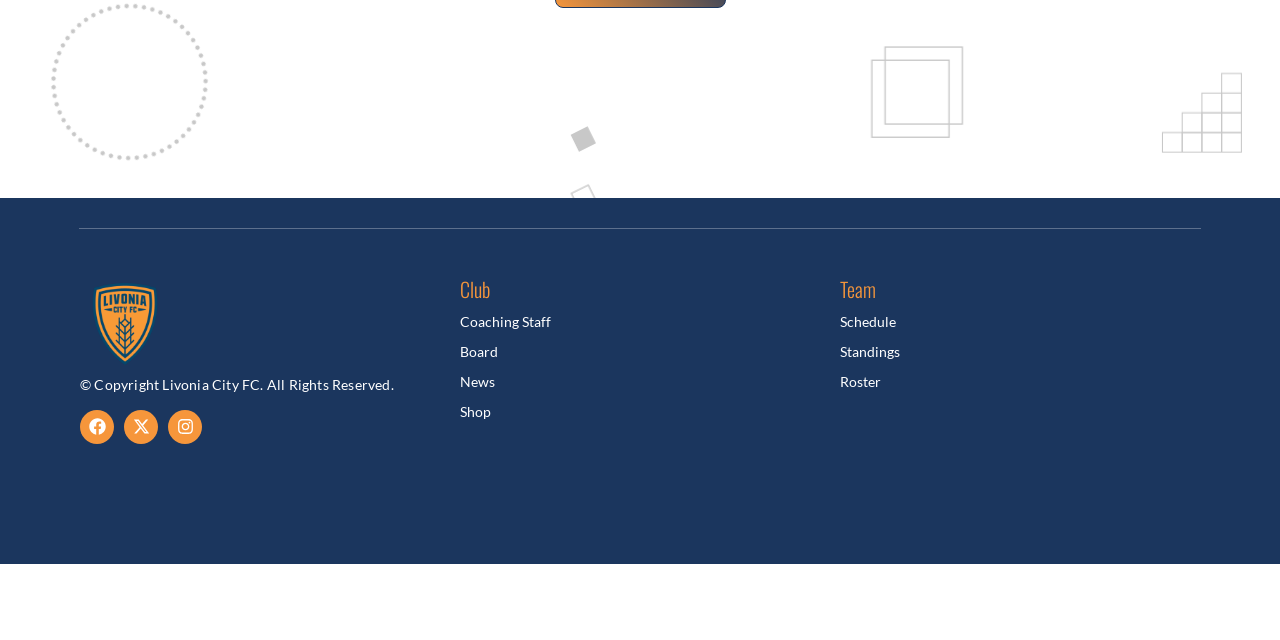Given the element description Instagram, predict the bounding box coordinates for the UI element in the webpage screenshot. The format should be (top-left x, top-left y, bottom-right x, bottom-right y), and the values should be between 0 and 1.

[0.131, 0.64, 0.158, 0.693]